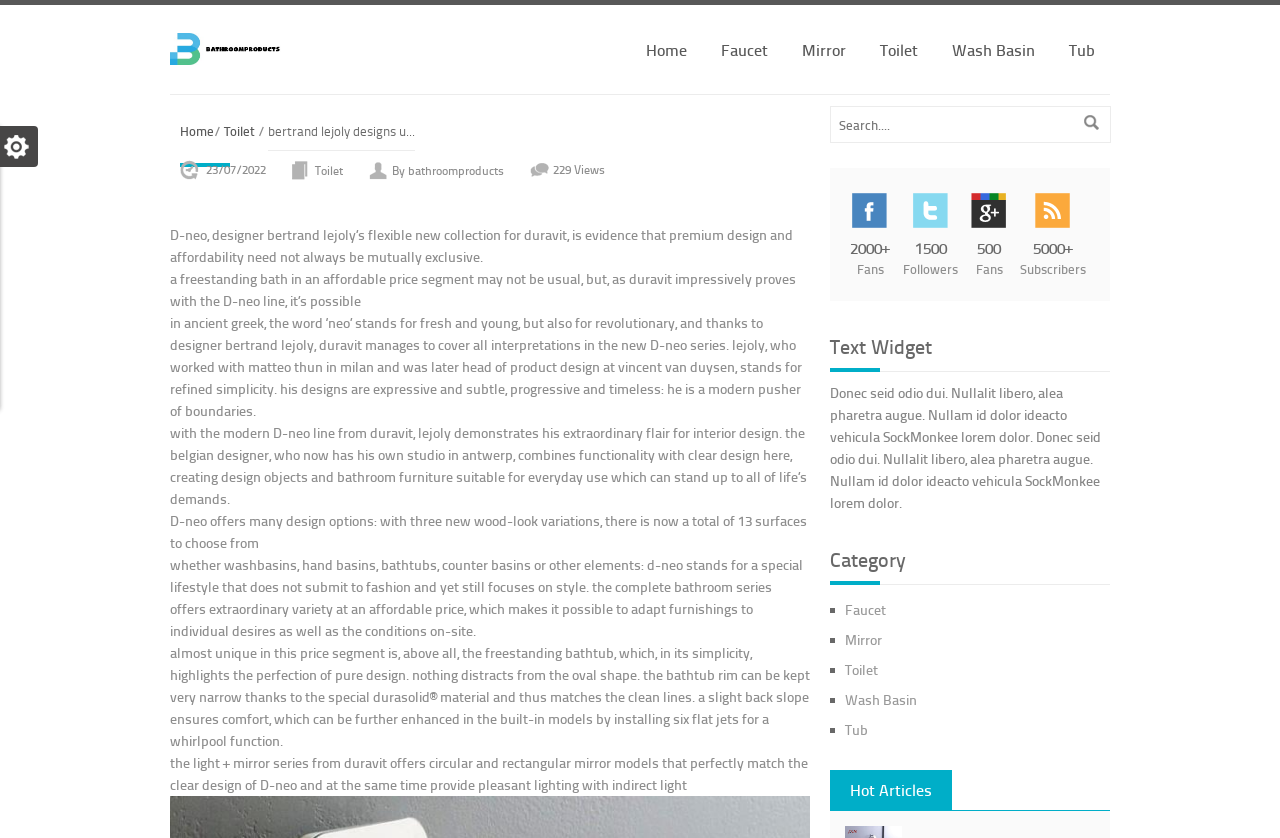Determine the bounding box coordinates for the area that needs to be clicked to fulfill this task: "Search for something". The coordinates must be given as four float numbers between 0 and 1, i.e., [left, top, right, bottom].

[0.648, 0.126, 0.868, 0.171]